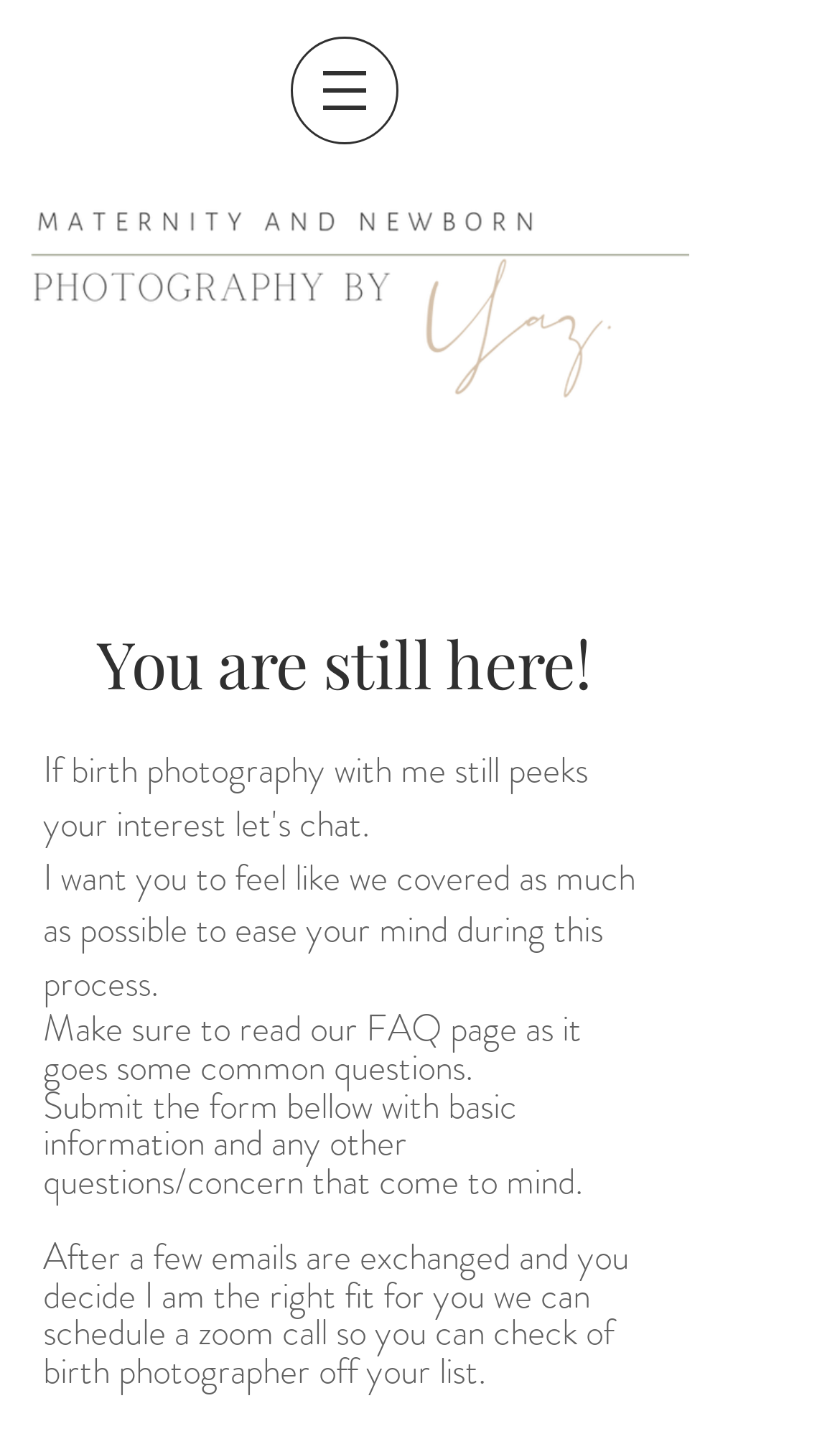What type of photographer is featured?
Look at the image and answer with only one word or phrase.

Family photographer